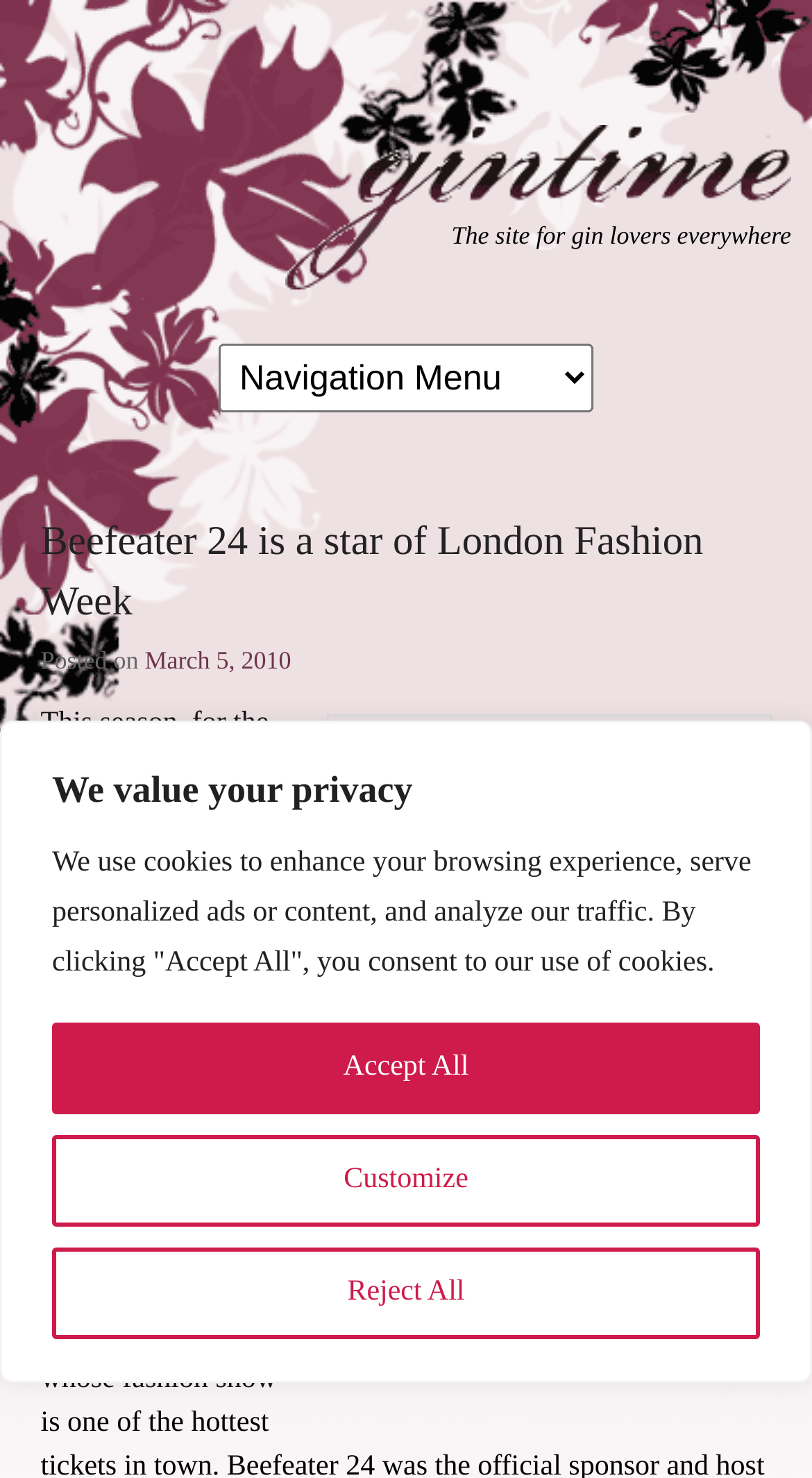Please specify the bounding box coordinates in the format (top-left x, top-left y, bottom-right x, bottom-right y), with all values as floating point numbers between 0 and 1. Identify the bounding box of the UI element described by: March 5, 2010

[0.178, 0.437, 0.359, 0.457]